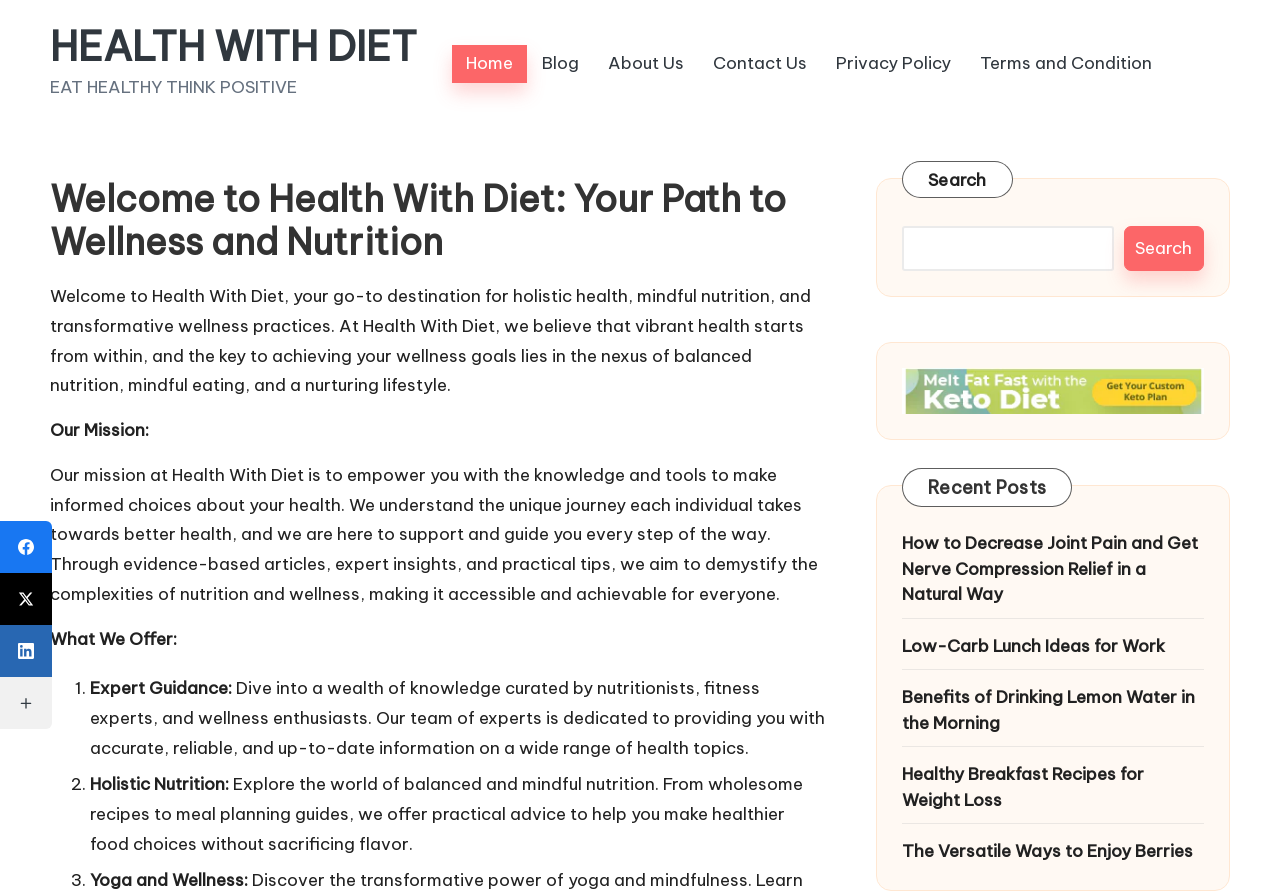What is the name of the website?
We need a detailed and exhaustive answer to the question. Please elaborate.

The name of the website can be found in the heading element at the top of the page, which reads 'HEALTH WITH DIET'. This is also confirmed by the link element with the same text.